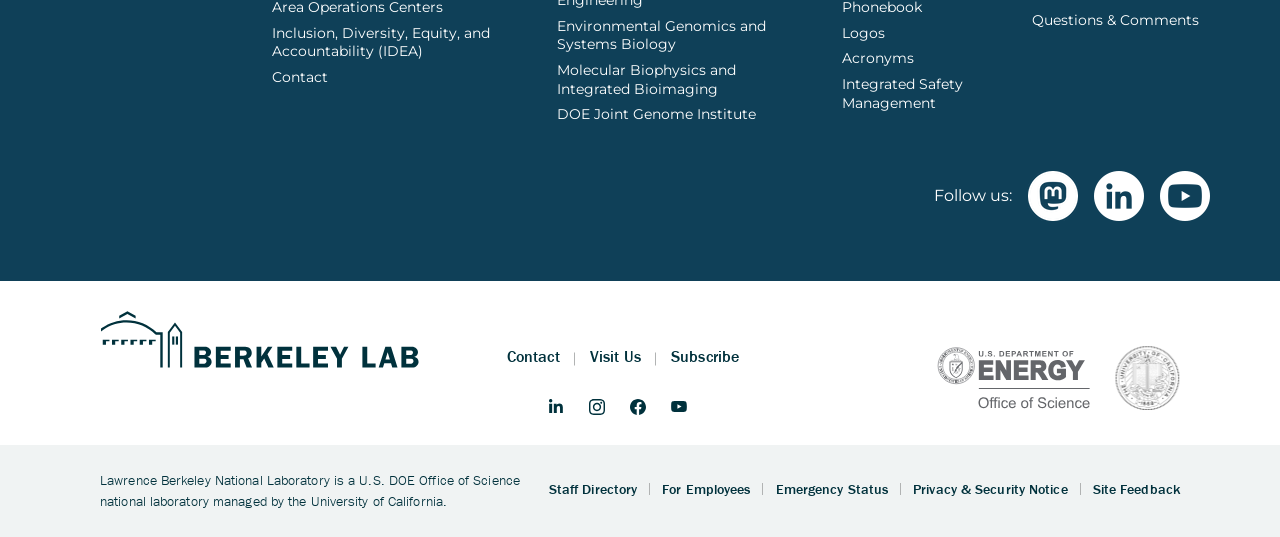Specify the bounding box coordinates of the element's region that should be clicked to achieve the following instruction: "Follow the laboratory on Mastodon". The bounding box coordinates consist of four float numbers between 0 and 1, in the format [left, top, right, bottom].

[0.803, 0.318, 0.842, 0.411]